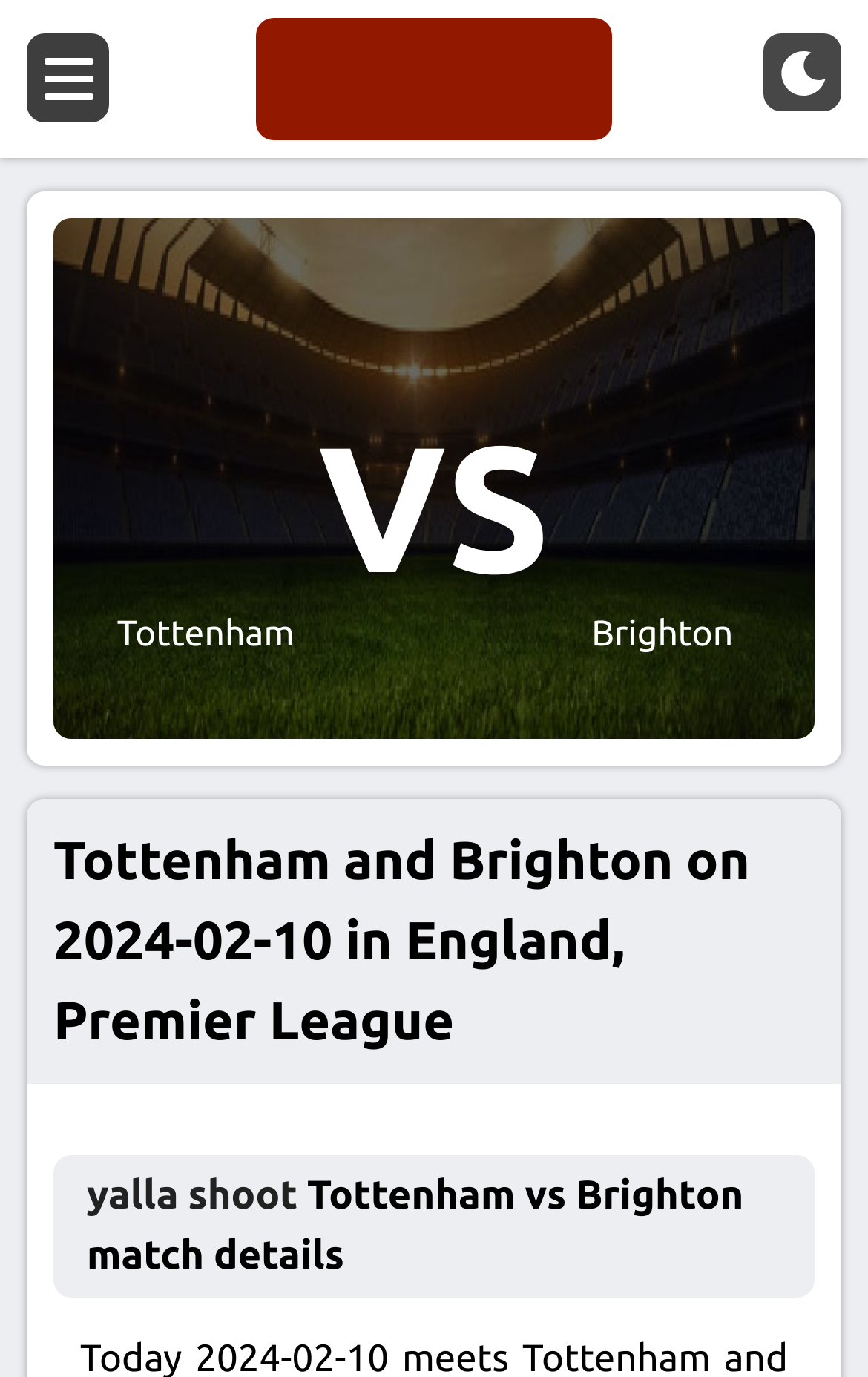Determine the heading of the webpage and extract its text content.

Tottenham and Brighton on 2024-02-10 in England, Premier League